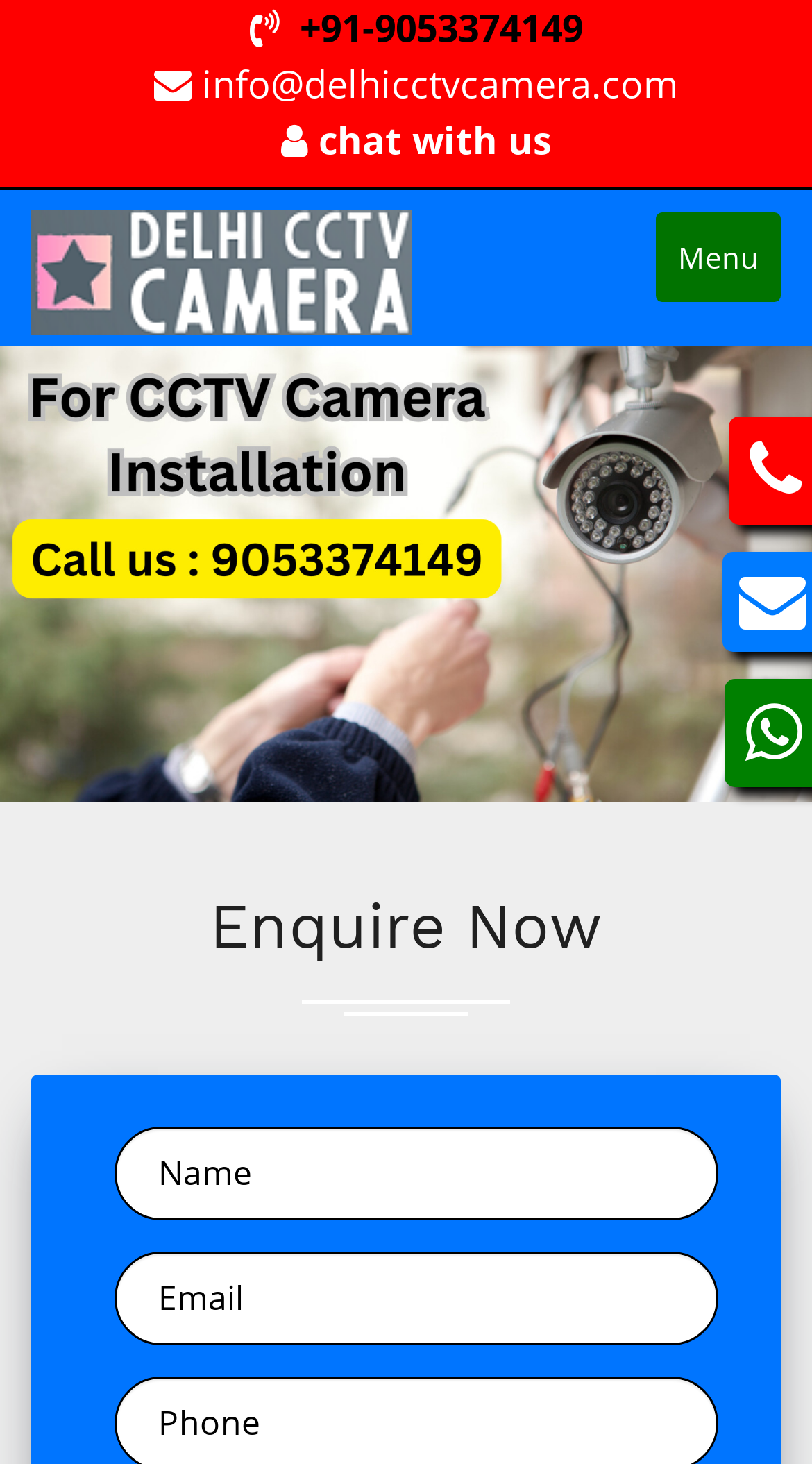What is the phone number to contact?
Based on the image, give a concise answer in the form of a single word or short phrase.

+91-9053374149